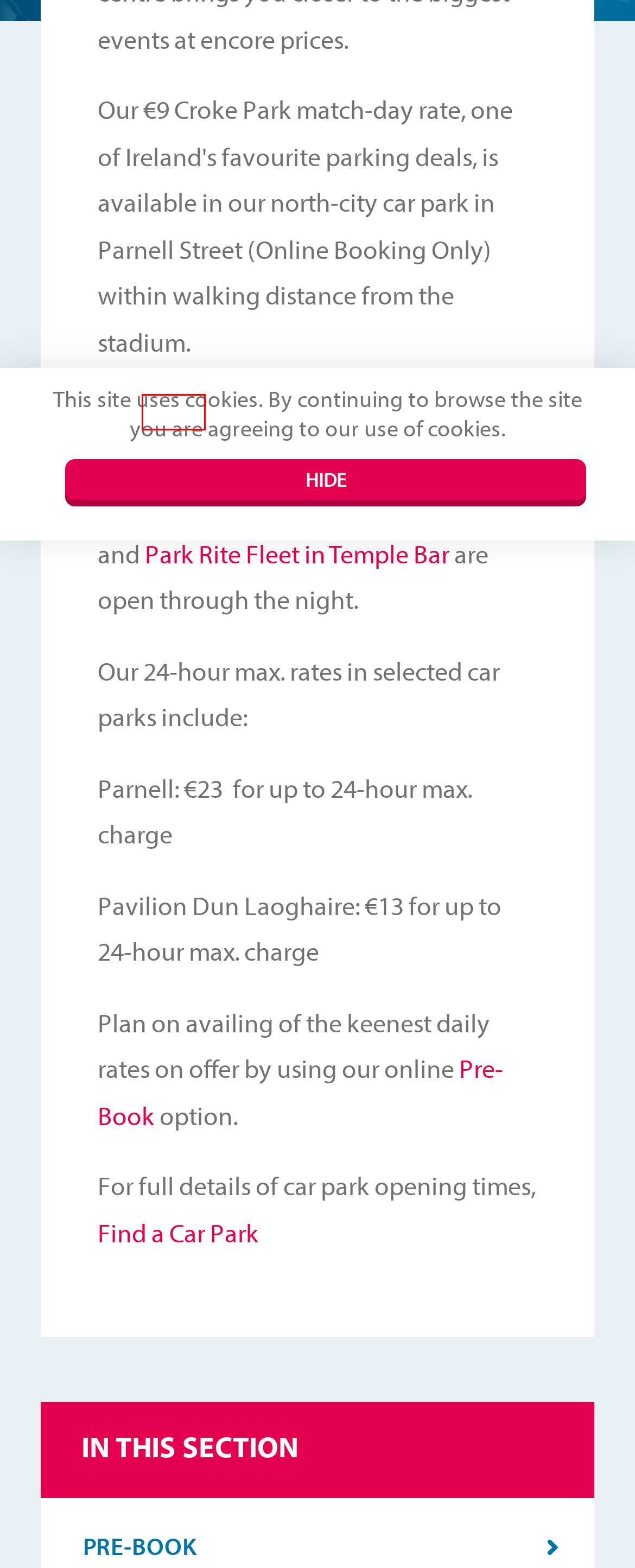Look at the screenshot of the webpage and find the element within the red bounding box. Choose the webpage description that best fits the new webpage that will appear after clicking the element. Here are the candidates:
A. Pre-Book | Parking Ireland | Park Rite
B. Fleet | Parking Ireland | Park Rite
C. Drury | Parking Ireland | Park Rite
D. IFSC | Parking Ireland | Park Rite
E. Together Digital - Digital Agency Dublin
F. Find A Car Park | Parking Ireland | Park Rite
G. Parnell | Parking Ireland | Park Rite
H. Weekly & Monthly Parking

C